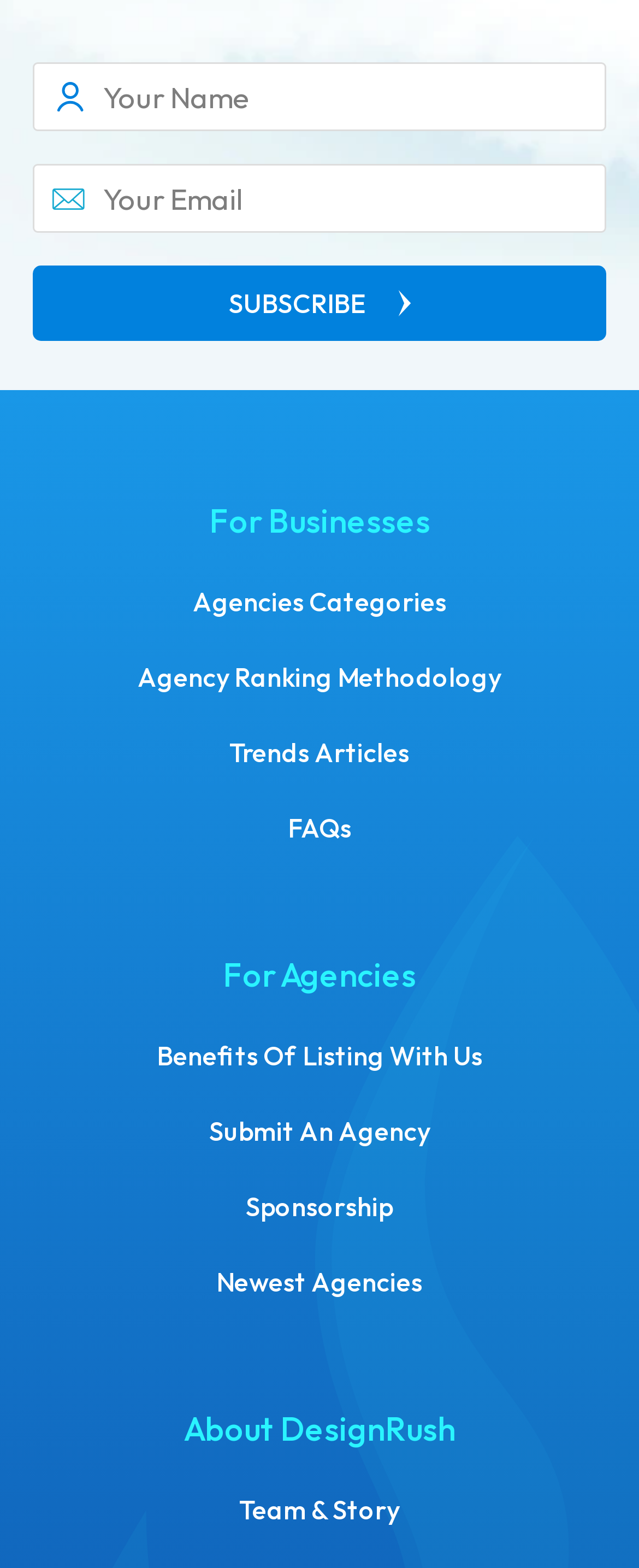Highlight the bounding box coordinates of the region I should click on to meet the following instruction: "Read about the team and story".

[0.374, 0.952, 0.626, 0.973]